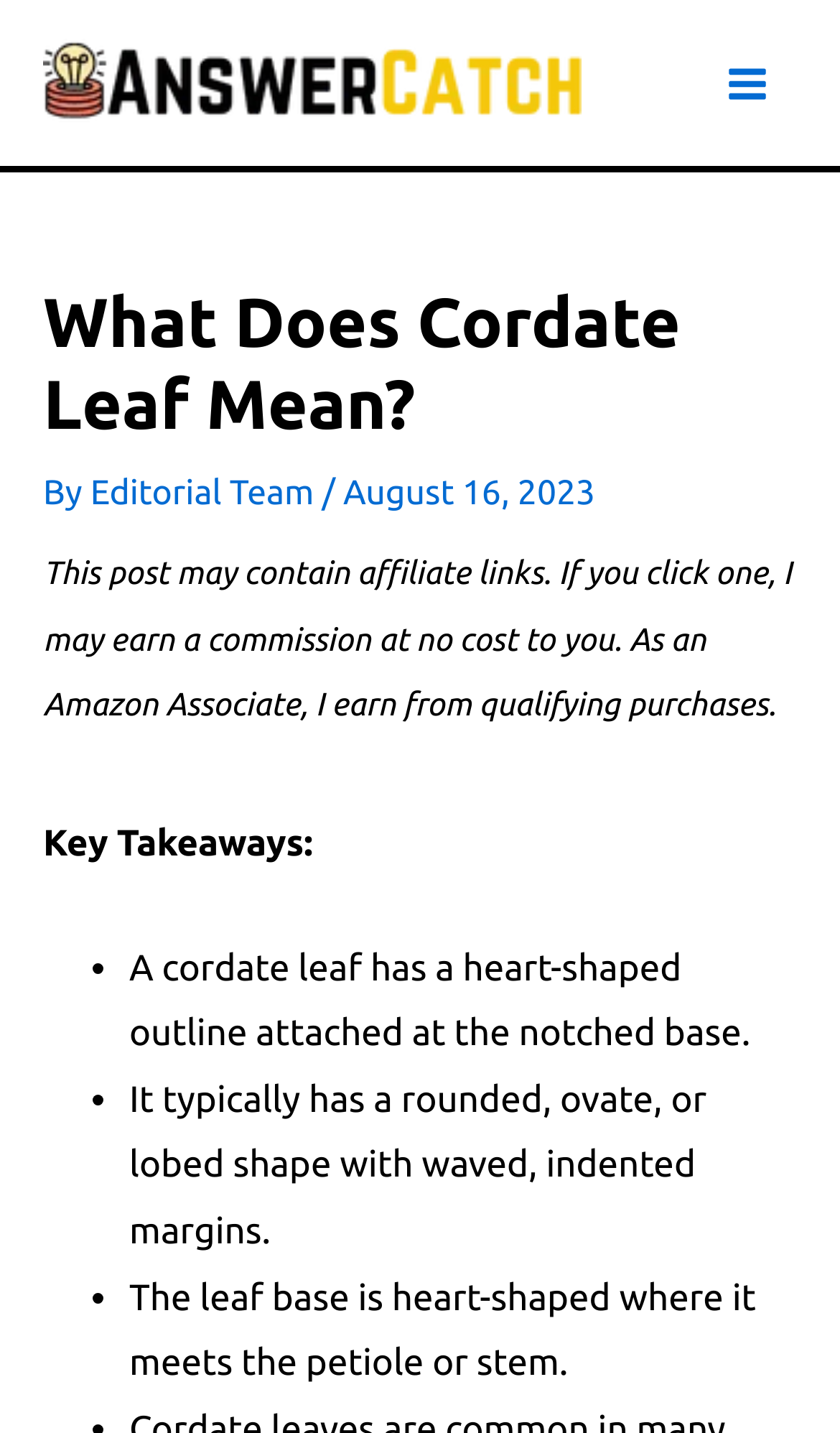Summarize the webpage in an elaborate manner.

The webpage is about the meaning of a cordate leaf. At the top left, there is a logo of AnswerCatch, which is an image with a link. On the top right, there is a main menu button. Below the logo, there is a header section that spans the entire width of the page. The header contains the title "What Does Cordate Leaf Mean?" in a large font, followed by the author information "By Editorial Team" and the date "August 16, 2023". 

Below the header, there is a disclaimer text that takes up most of the width, stating that the post may contain affiliate links. Underneath the disclaimer, there is a "Key Takeaways" section, which is a list of three bullet points. The first bullet point describes a cordate leaf as having a heart-shaped outline attached at the notched base. The second bullet point explains that it typically has a rounded, ovate, or lobed shape with waved, indented margins. The third bullet point states that the leaf base is heart-shaped where it meets the petiole or stem.